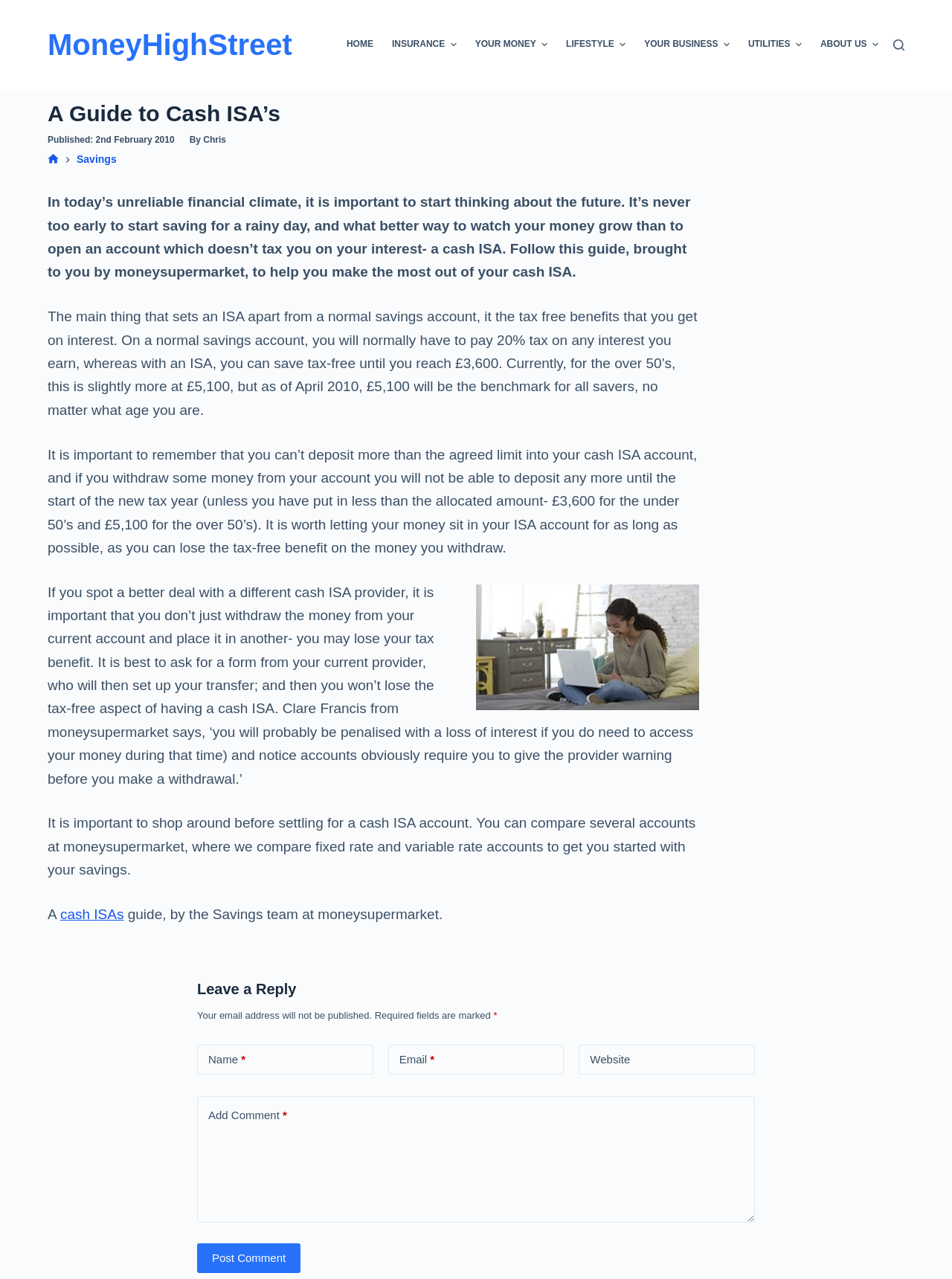Please find the bounding box coordinates of the element that must be clicked to perform the given instruction: "Click the 'Cash ISA’s' link". The coordinates should be four float numbers from 0 to 1, i.e., [left, top, right, bottom].

[0.05, 0.076, 0.734, 0.102]